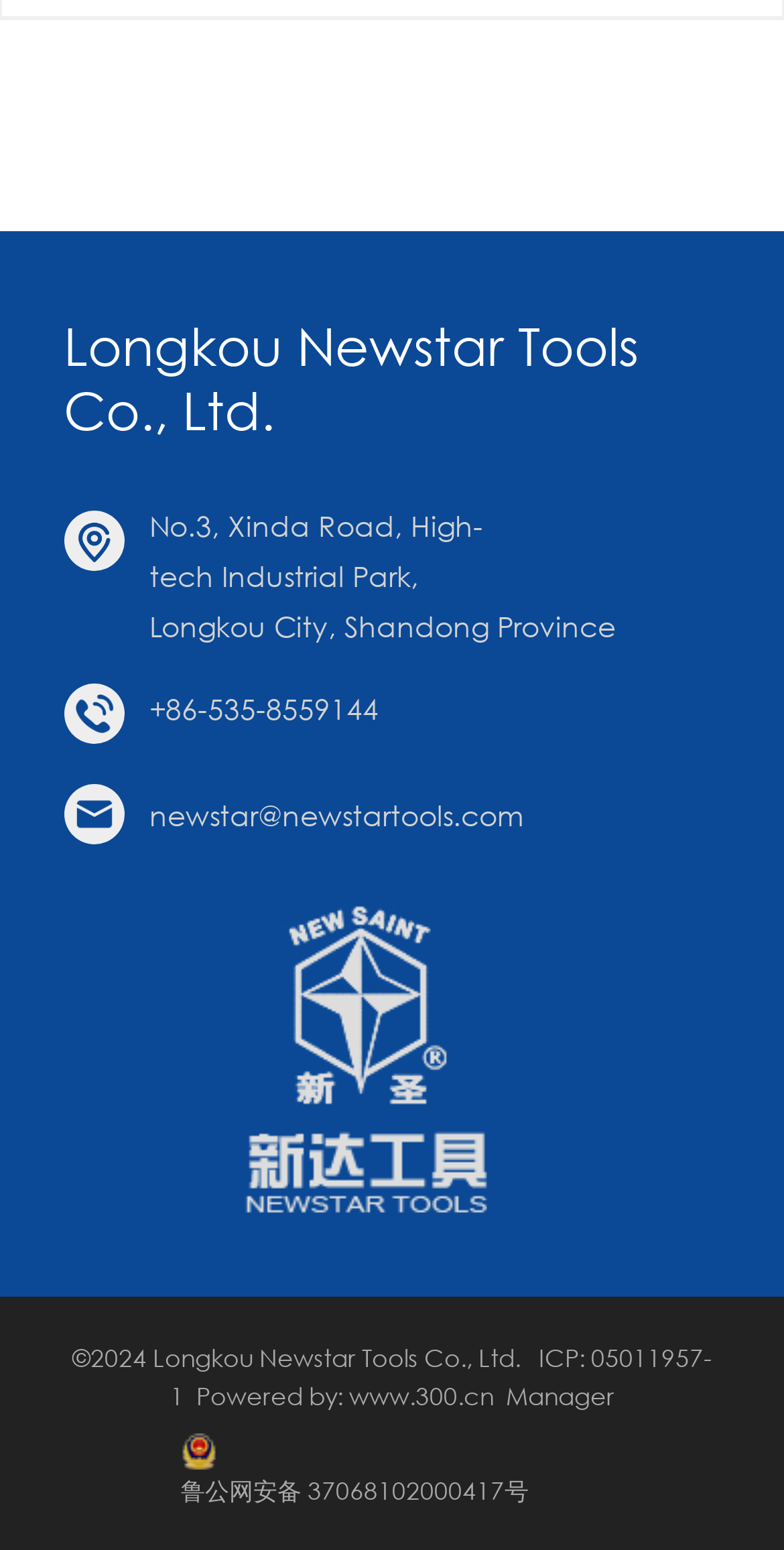Please provide the bounding box coordinates in the format (top-left x, top-left y, bottom-right x, bottom-right y). Remember, all values are floating point numbers between 0 and 1. What is the bounding box coordinate of the region described as: newstar@newstartools.com

[0.191, 0.513, 0.668, 0.538]